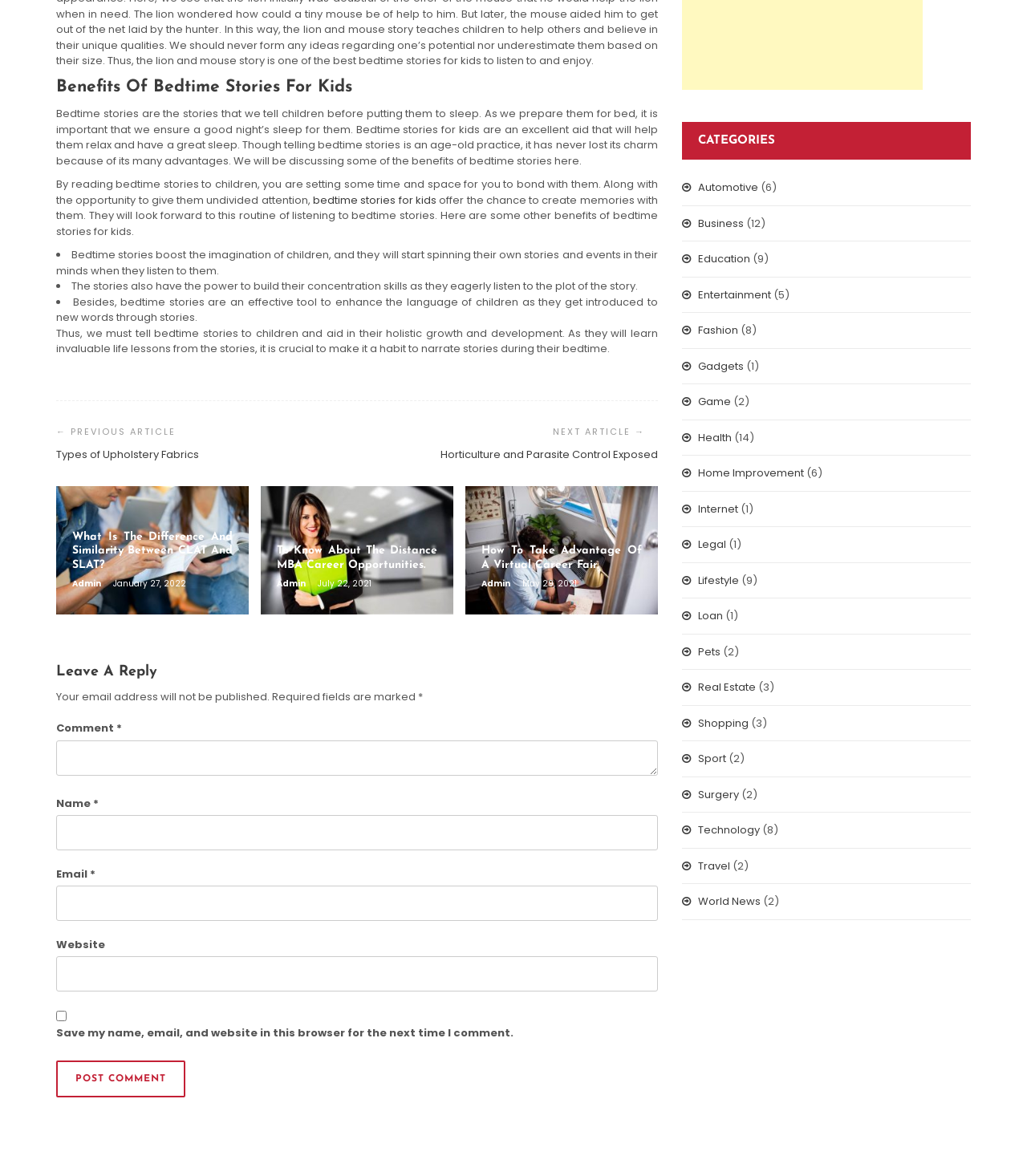What categories are available on this website?
Please give a detailed answer to the question using the information shown in the image.

The webpage has a section titled 'CATEGORIES' that lists various categories available on the website, including Automotive, Business, Education, Entertainment, Fashion, Gadgets, Game, Health, Home Improvement, Internet, Legal, Lifestyle, and Loan.